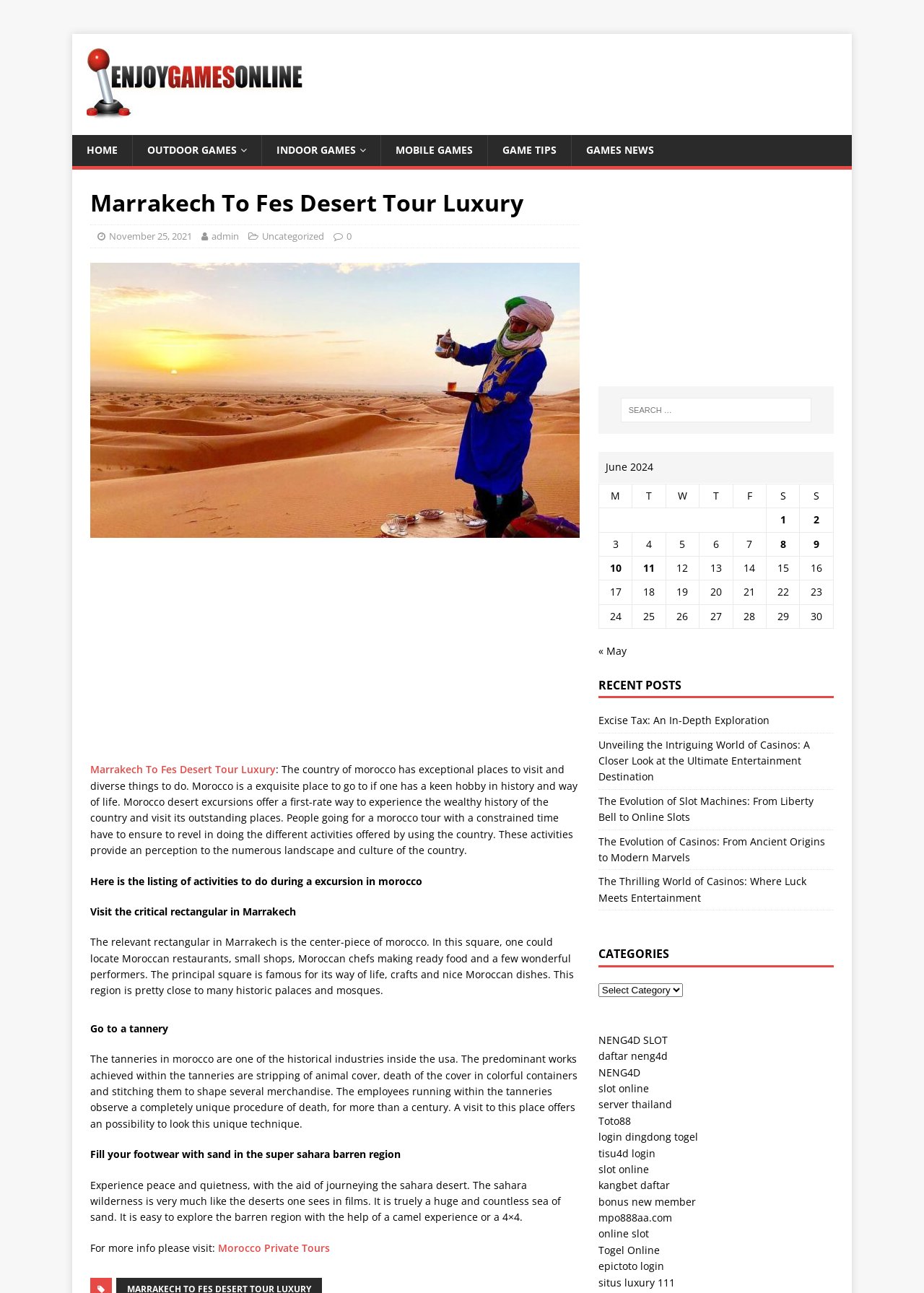Find the bounding box coordinates for the area that must be clicked to perform this action: "Click on the 'HOME' link".

[0.078, 0.105, 0.143, 0.128]